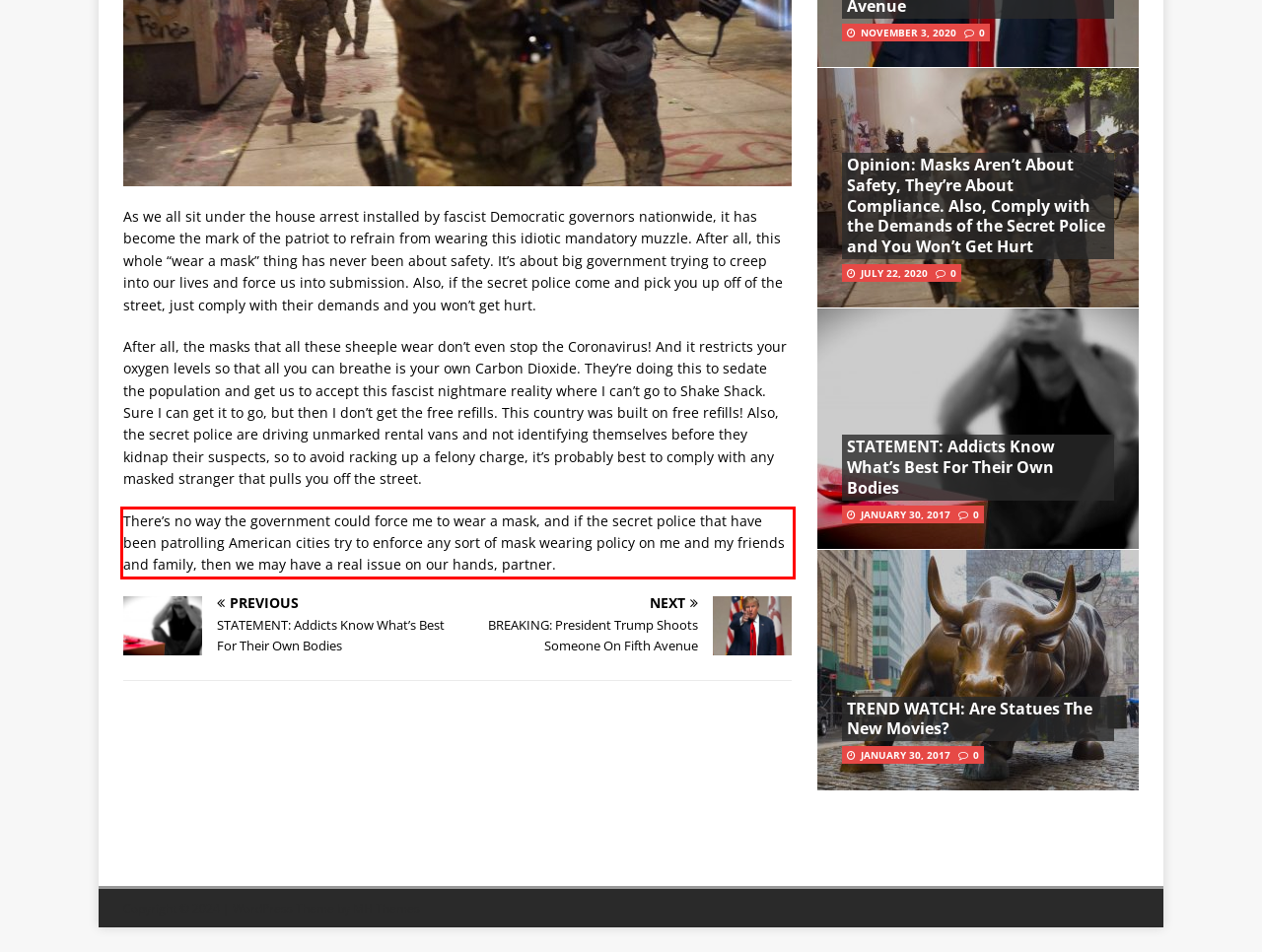You have a screenshot of a webpage with a red bounding box. Use OCR to generate the text contained within this red rectangle.

There’s no way the government could force me to wear a mask, and if the secret police that have been patrolling American cities try to enforce any sort of mask wearing policy on me and my friends and family, then we may have a real issue on our hands, partner.